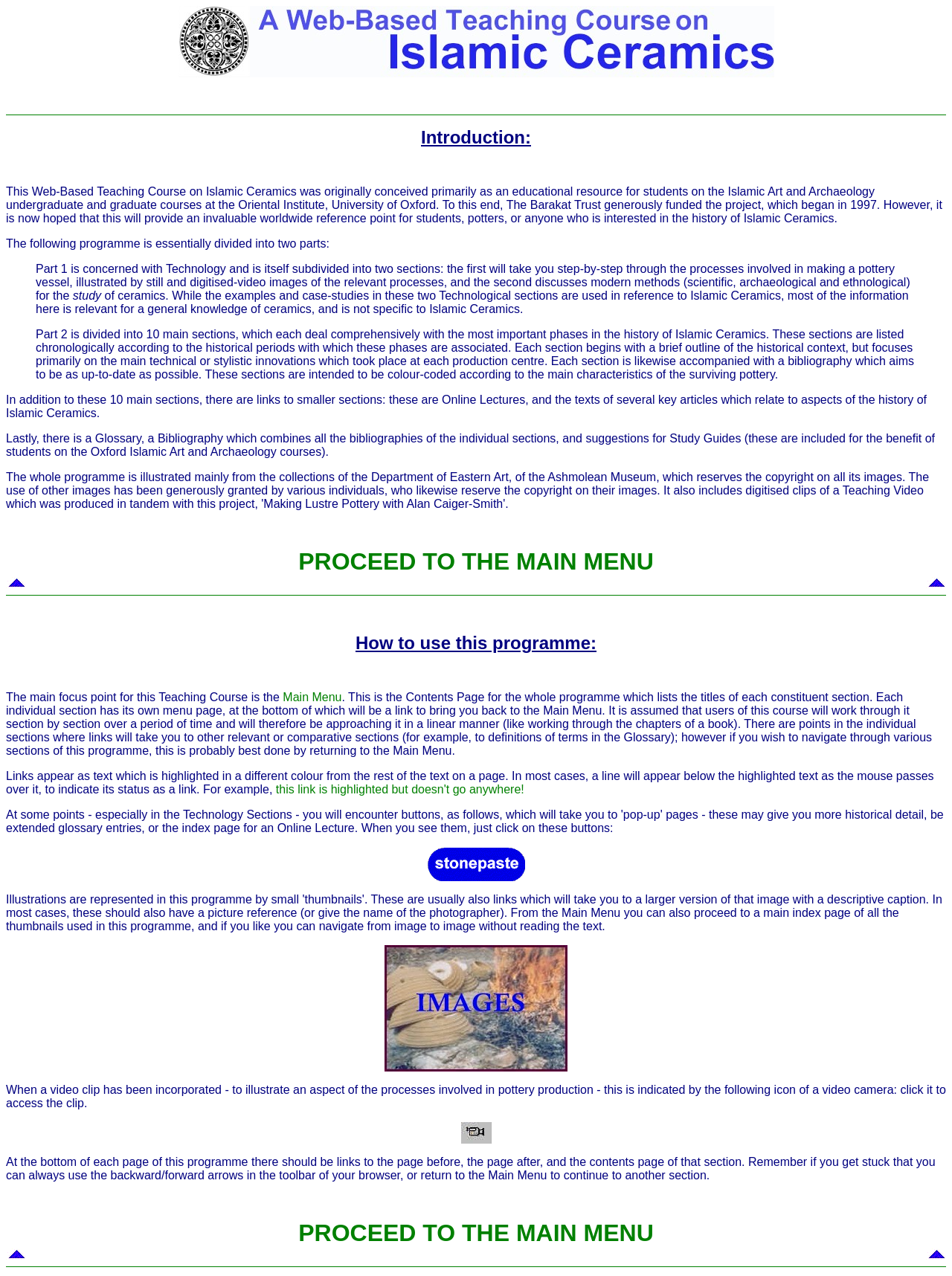Explain the webpage in detail.

The webpage is the welcome page of "Islamic Ceramics Online", a web-based teaching course. At the top, there is a layout table containing an image. Below the image, there is a horizontal separator line. 

The introduction to the course is presented in a series of paragraphs, which explain that the course was originally designed for students of Islamic Art and Archaeology at the University of Oxford, but is now intended to be a worldwide reference point for anyone interested in Islamic ceramics. The course is divided into two parts: the first part focuses on technology, and the second part is divided into 10 main sections, each dealing with a specific phase in the history of Islamic ceramics.

There are several links throughout the page, including links to the Oriental Institute, University of Oxford, and to online lectures and articles related to Islamic ceramics. The page also mentions that the course is illustrated with images from the Department of Eastern Art, Ashmolean Museum, and other sources.

In the middle of the page, there is a layout table with a link to the main menu. Below this, there is a section explaining how to use the course, including how to navigate through the sections and how to use links. There are also examples of links, including a highlighted link and a link to a pop-up window.

Further down the page, there is a section explaining how video clips are indicated, and there are layout tables with links to video clips and images. At the bottom of the page, there are links to the previous and next pages, as well as to the contents page of the section. There is also a link to the main menu and a link to the top of the page.